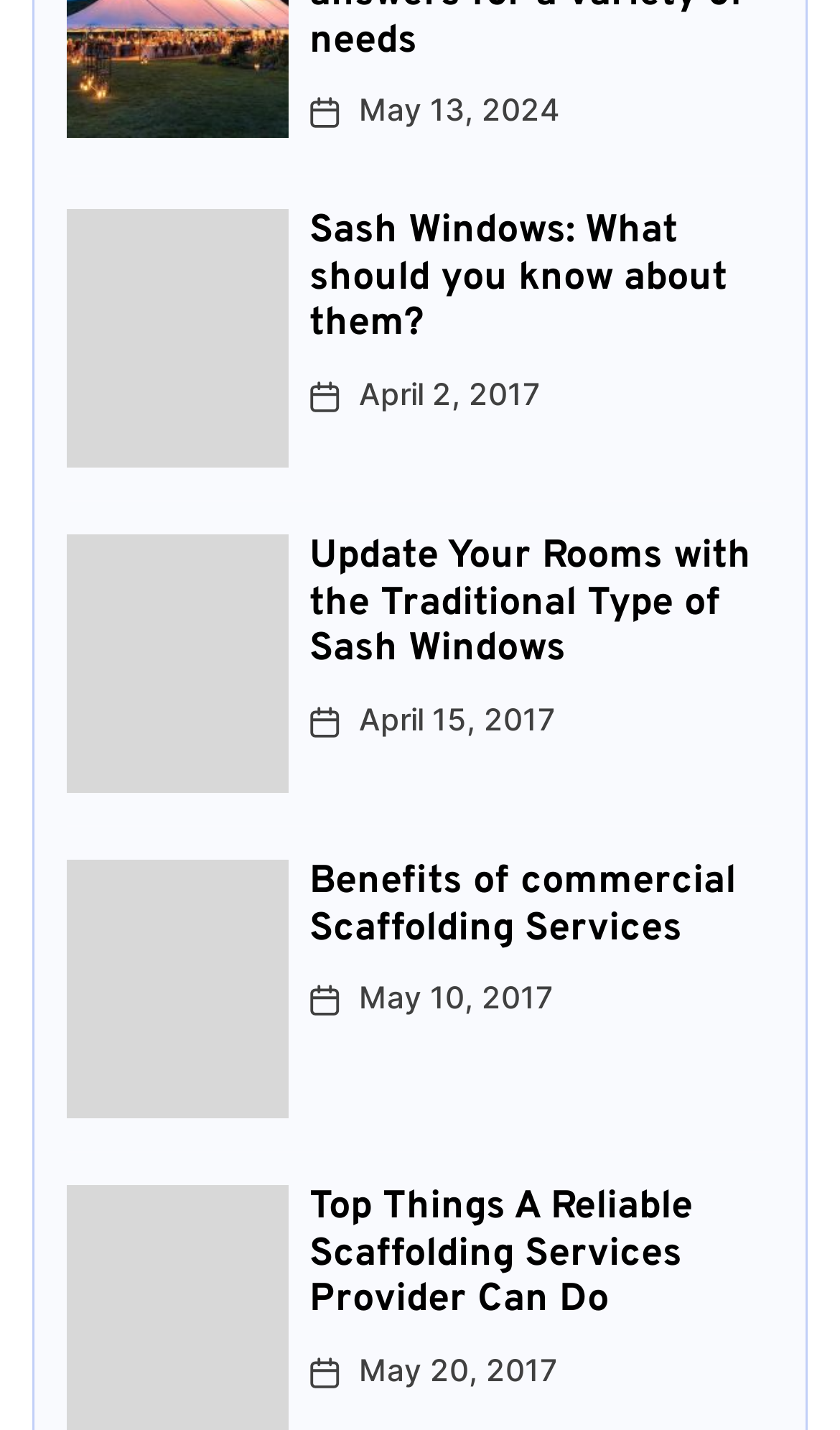What is the topic of the third article?
Provide a detailed answer to the question, using the image to inform your response.

I analyzed the third article element [639] and found that it has two headings: 'Benefits of commercial Scaffolding Services' and 'Top Things A Reliable Scaffolding Services Provider Can Do'. This suggests that the topic of the third article is related to scaffolding services.